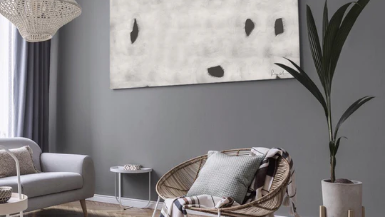Give a short answer to this question using one word or a phrase:
What type of chair is in the seating area?

Rattan